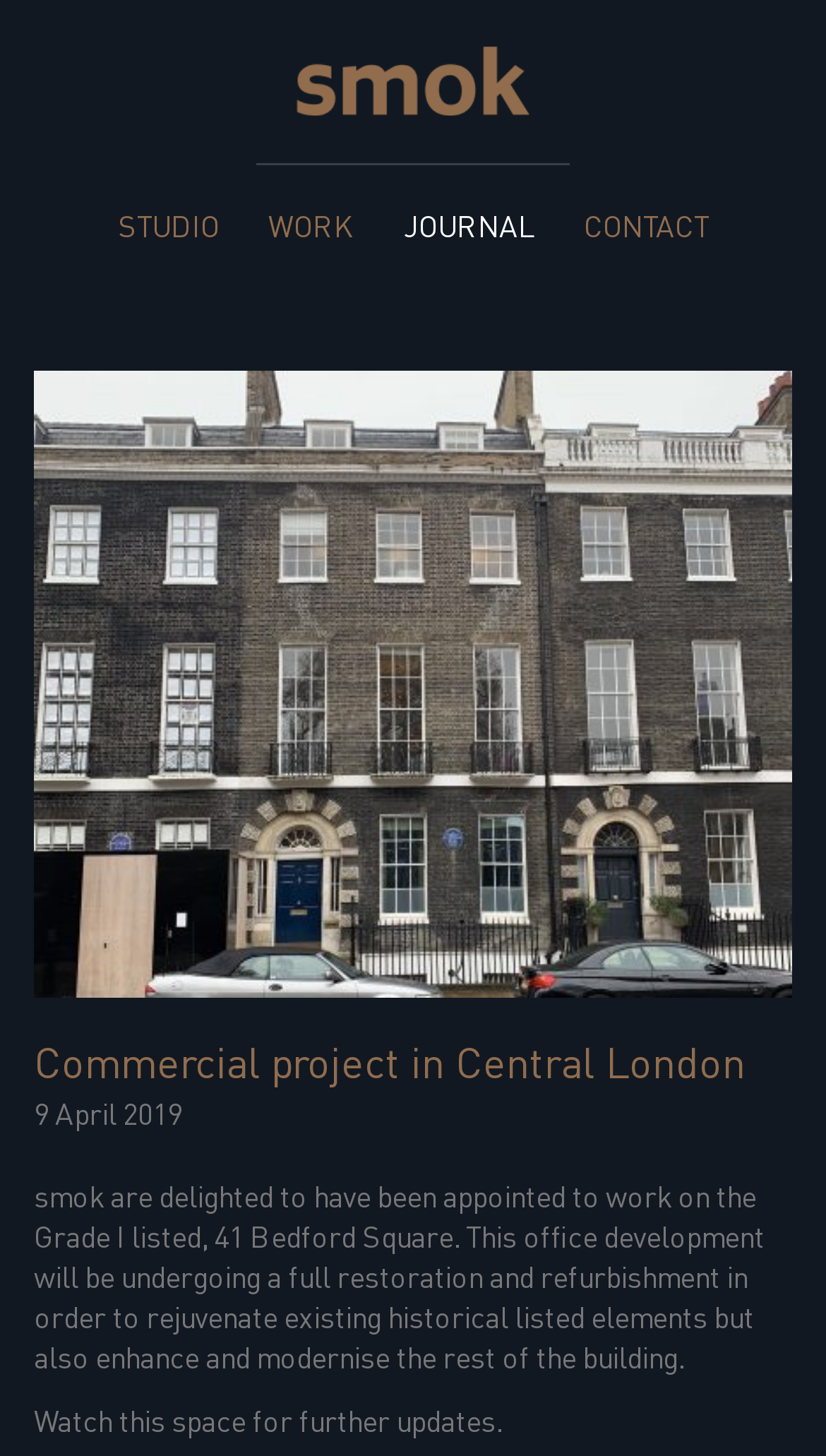Respond with a single word or phrase to the following question: What is the date of the journal entry?

9 April 2019